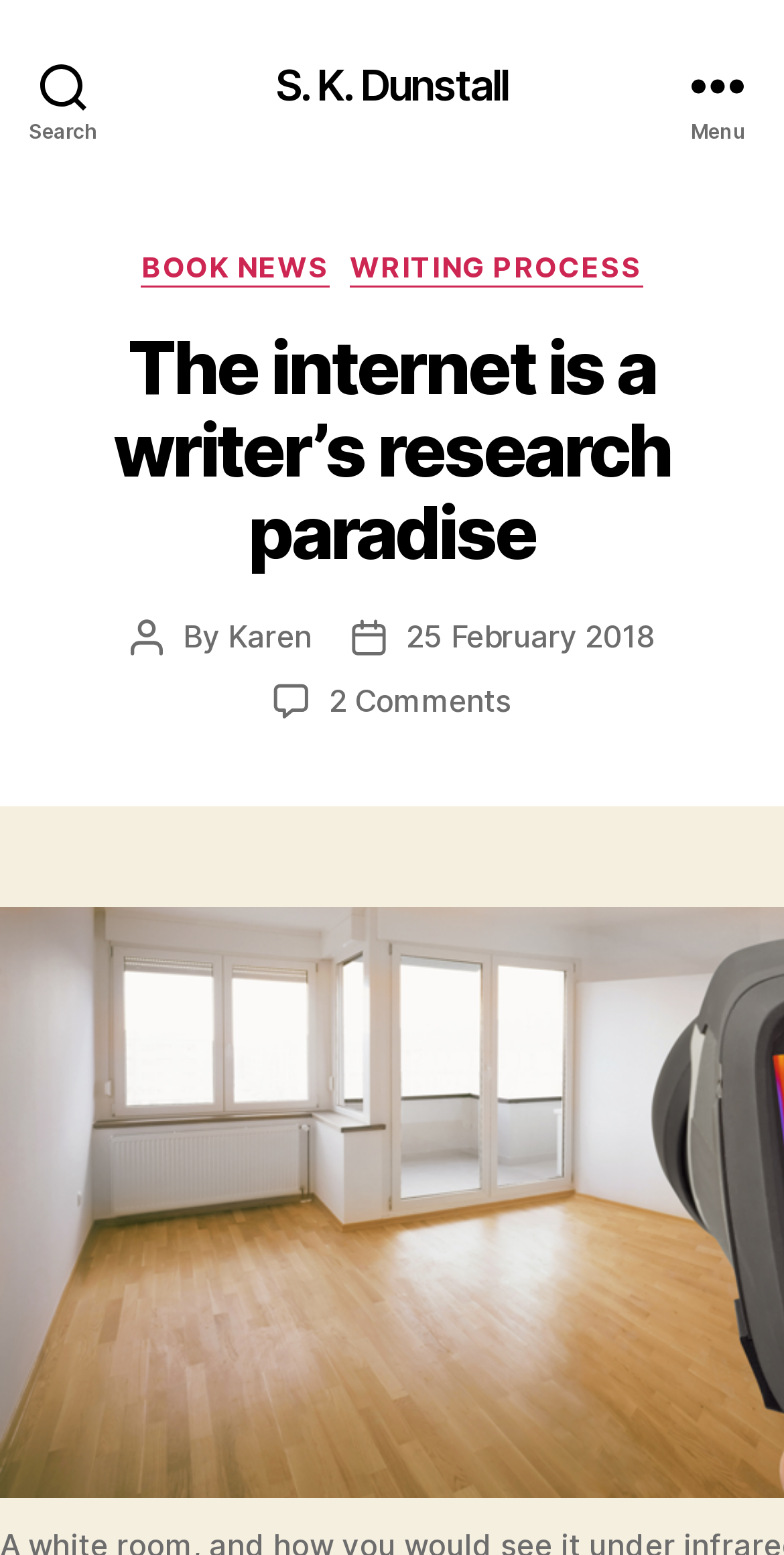Please identify the coordinates of the bounding box that should be clicked to fulfill this instruction: "Read the post by Karen".

[0.29, 0.396, 0.397, 0.421]